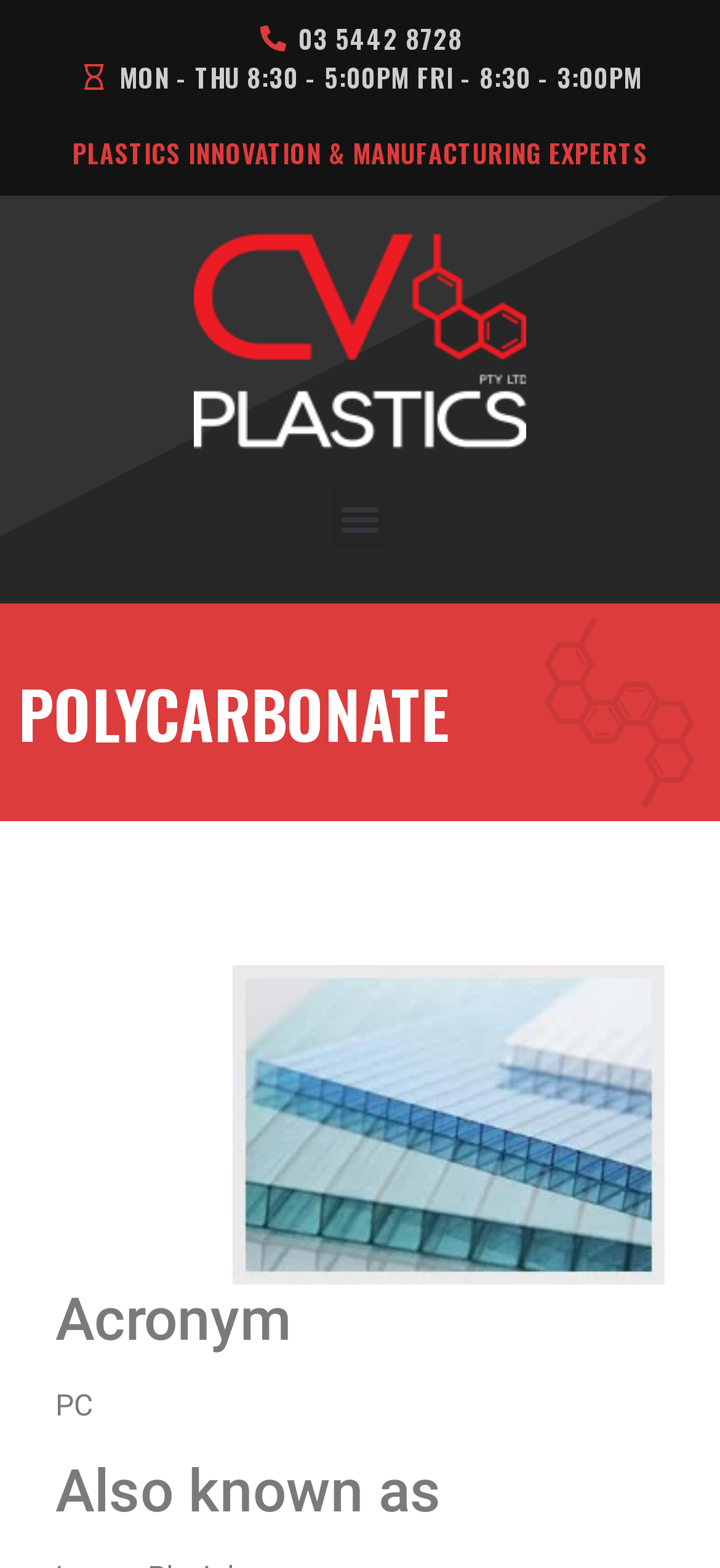Use a single word or phrase to answer the following:
What is the purpose of the webpage?

To provide information about plastics